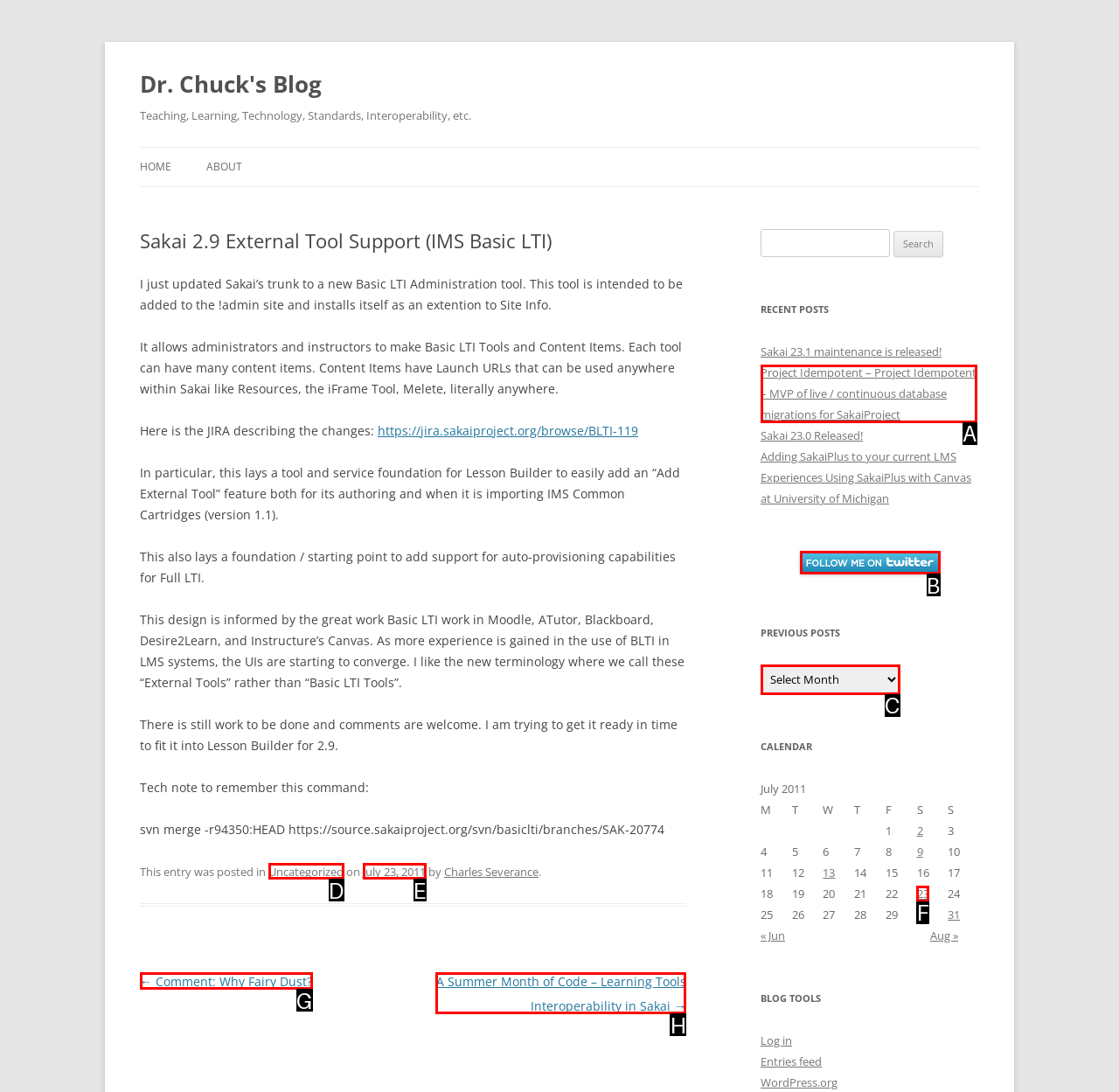Select the letter of the element you need to click to complete this task: Follow drchuck on Twitter
Answer using the letter from the specified choices.

B